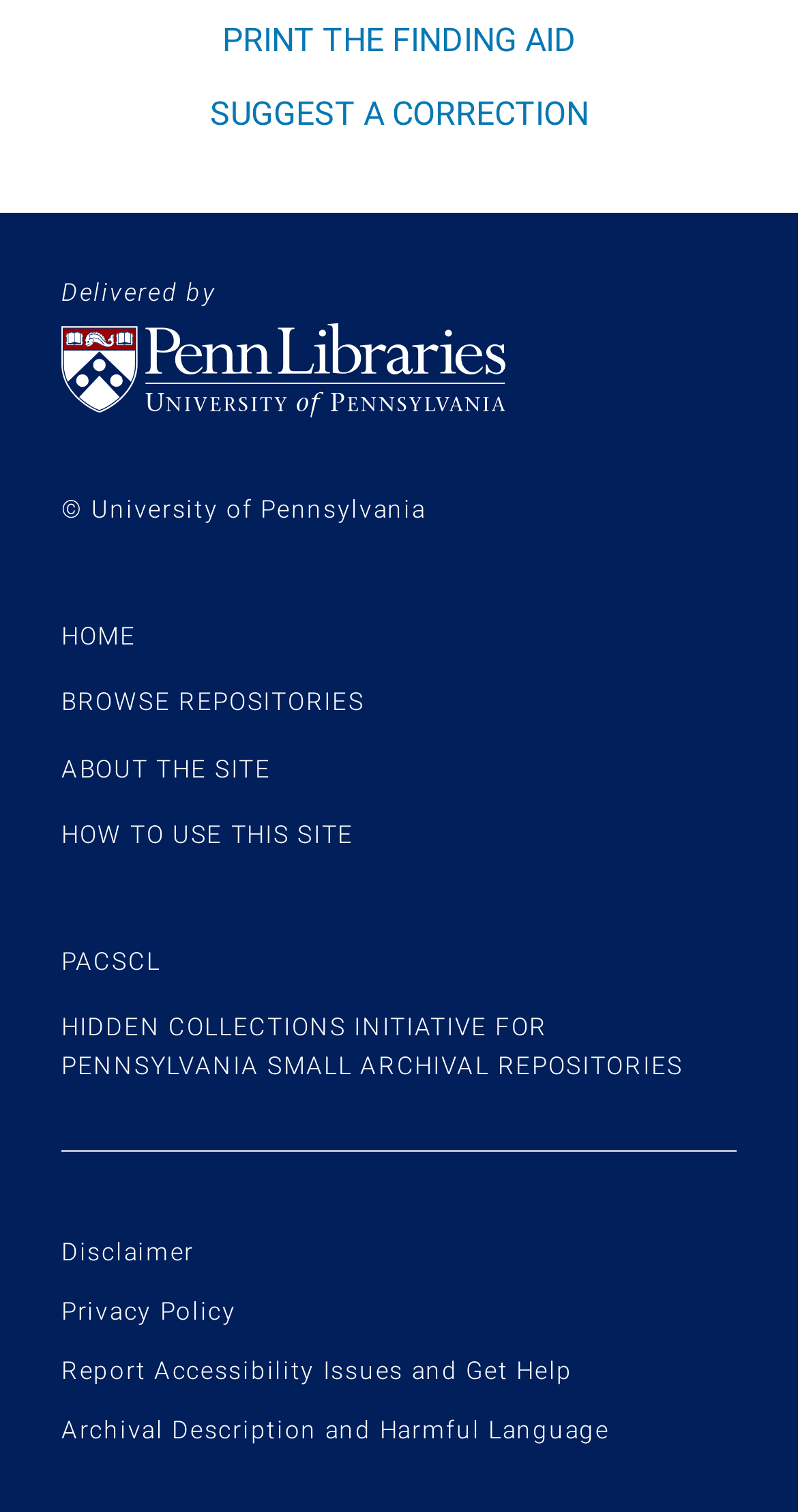Answer the question in one word or a short phrase:
What is the copyright information at the bottom of the page?

University of Pennsylvania